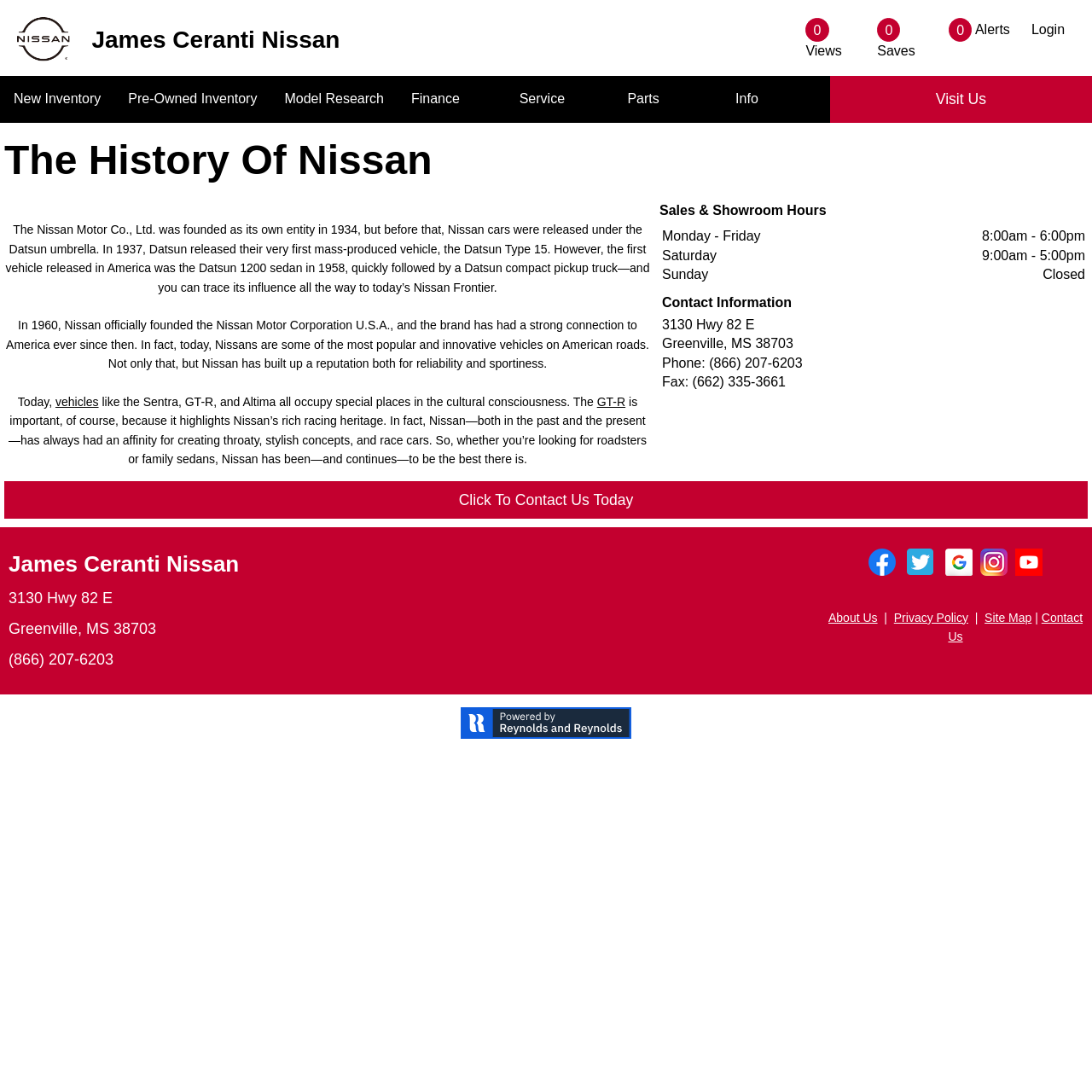What are the showroom hours on Saturday?
Observe the image and answer the question with a one-word or short phrase response.

9:00am - 5:00pm